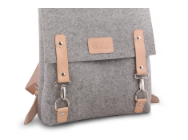Describe all the visual components present in the image.

This image features a stylish grey backpack crafted from felt material, showcasing a sleek and modern design. The backpack is accented with light tan leather straps secured by metallic buckles, adding a touch of elegance and durability. A small leather patch is visible on the front of the bag, indicating branding. The overall aesthetic combines functionality with fashion, making it suitable for a variety of occasions, from casual outings to more formal events.